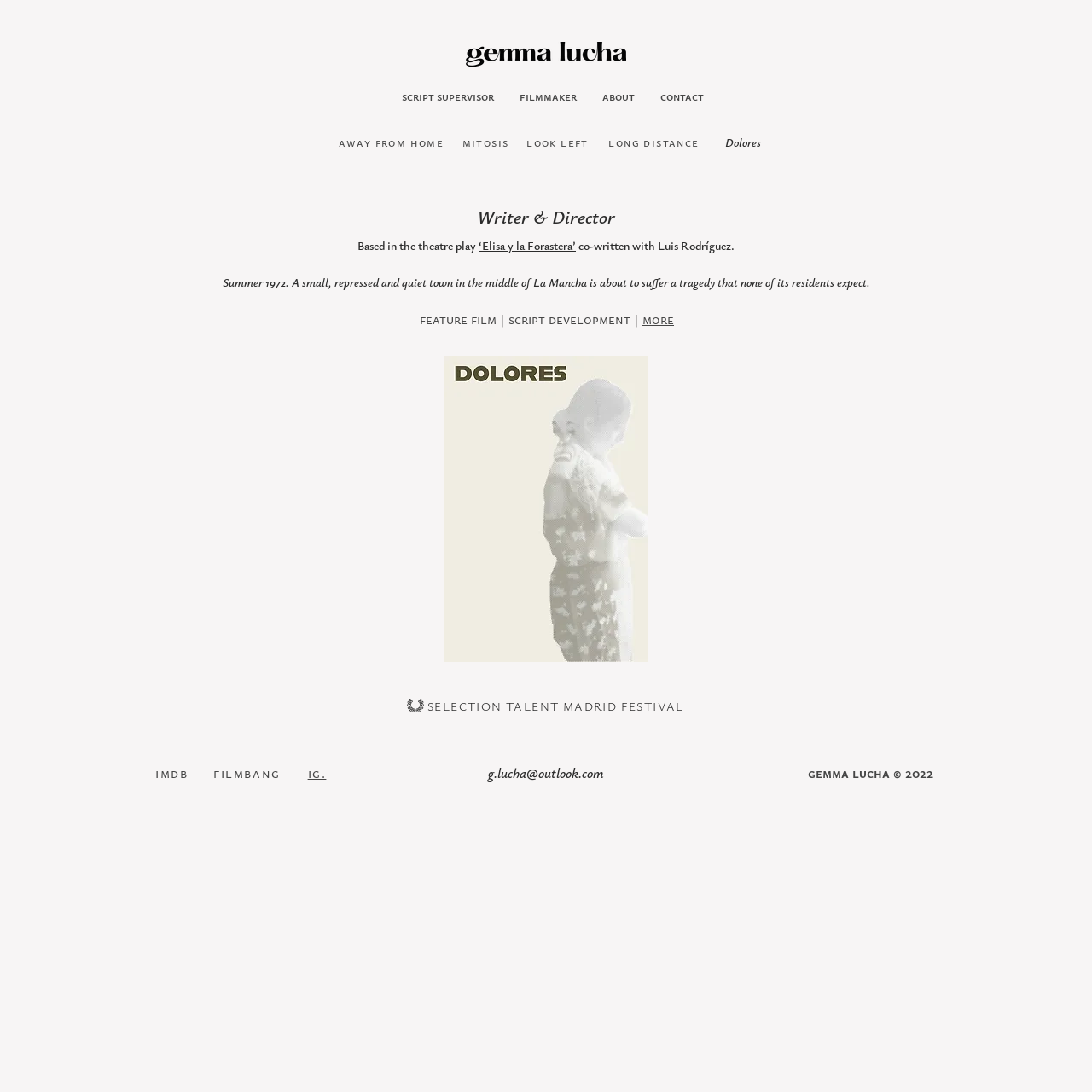What is the name of the filmmaker?
Ensure your answer is thorough and detailed.

Based on the webpage, I found a navigation section with links to 'script supervisor', 'filmmaker', 'about', and 'contact'. This suggests that the webpage is about a filmmaker. Further down, I found a heading 'Writer & Director Based in the theatre play...' which mentions Gemma Lucha as the writer and director. Therefore, the answer is Gemma Lucha.